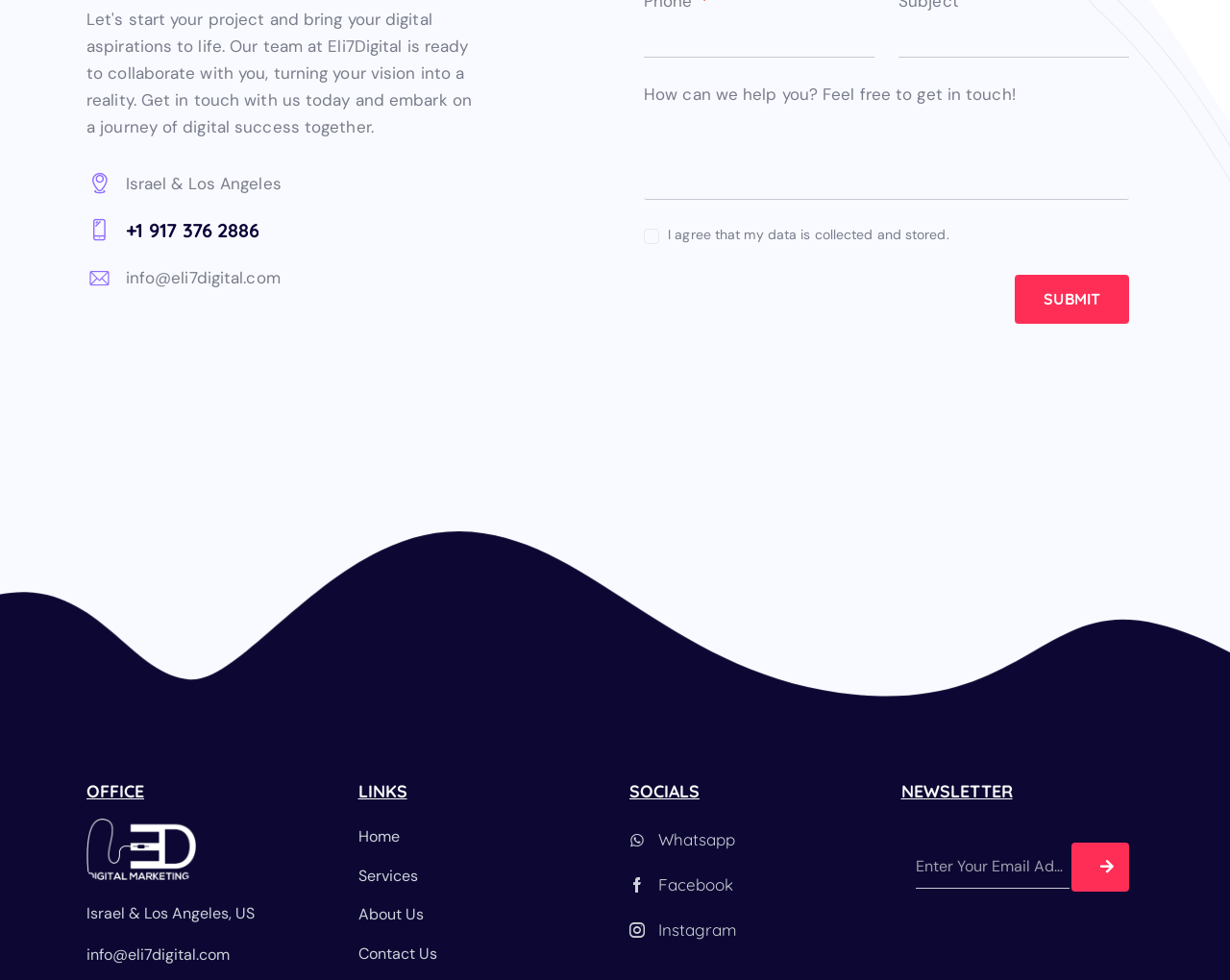Find the bounding box coordinates of the clickable element required to execute the following instruction: "Send an email". Provide the coordinates as four float numbers between 0 and 1, i.e., [left, top, right, bottom].

[0.102, 0.273, 0.228, 0.301]